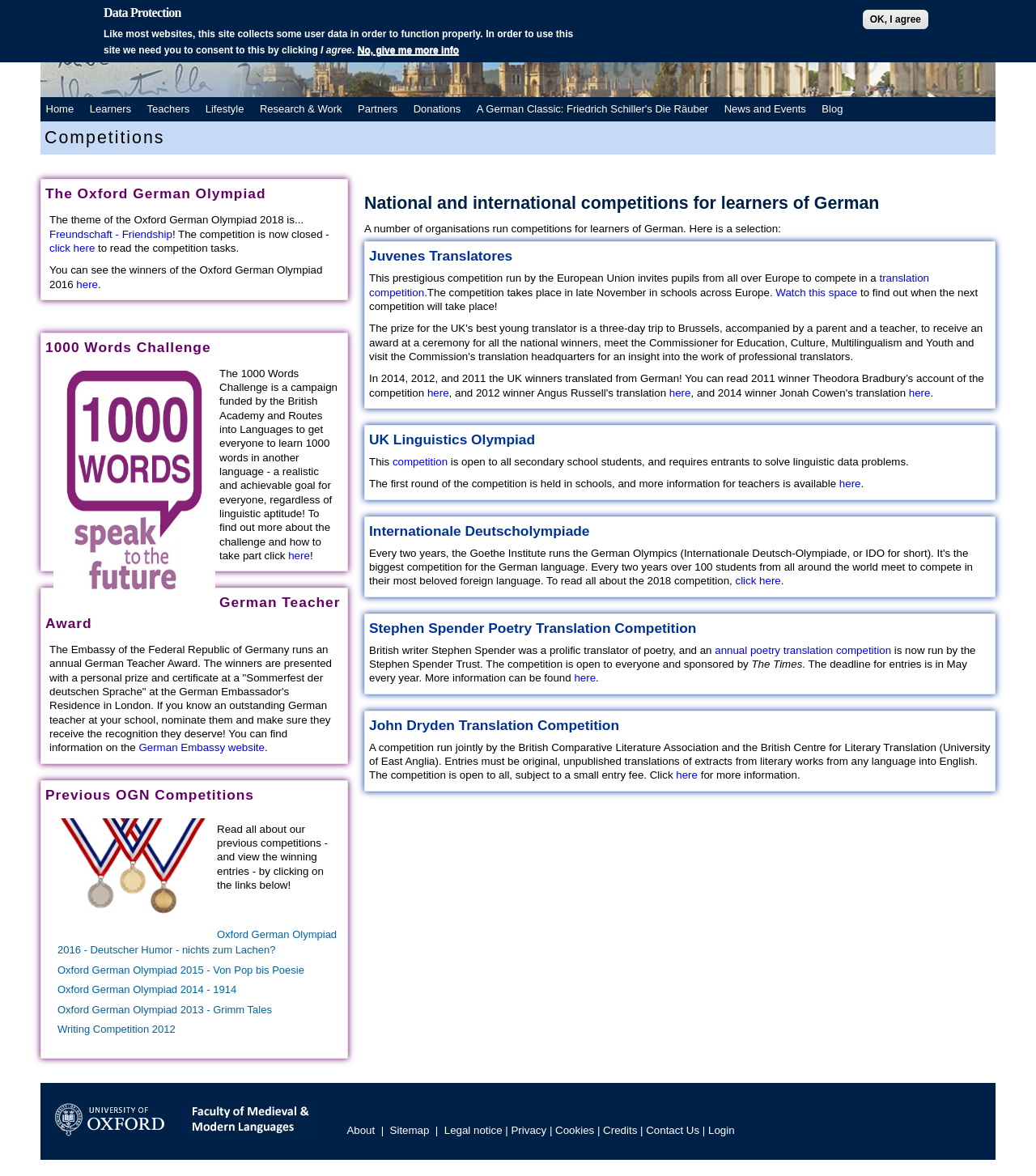What is the theme of the Oxford German Olympiad 2018?
Please use the image to provide a one-word or short phrase answer.

Freundschaft - Friendship